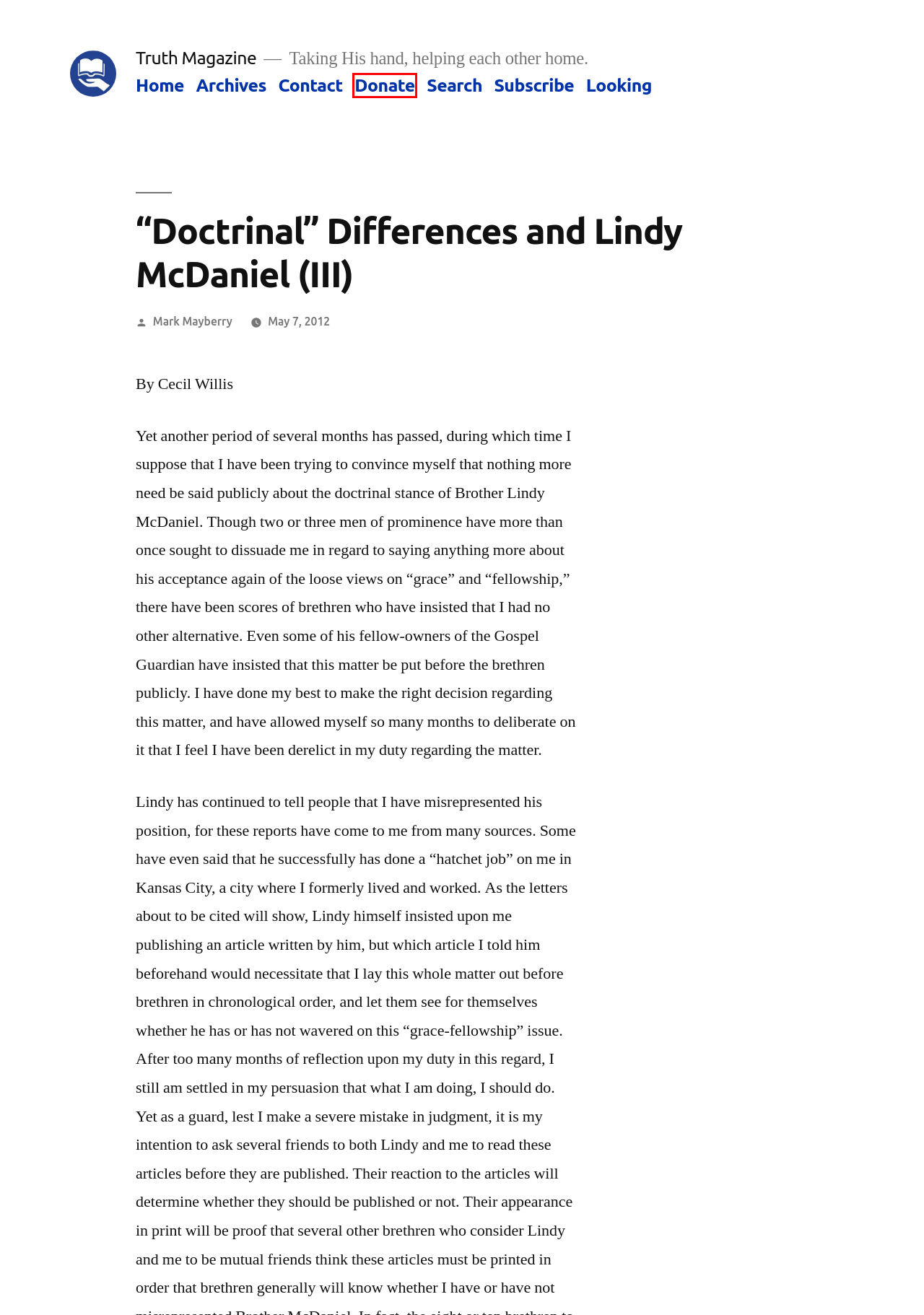Review the webpage screenshot and focus on the UI element within the red bounding box. Select the best-matching webpage description for the new webpage that follows after clicking the highlighted element. Here are the candidates:
A. Subscription Options – Truth Magazine
B. Contact – Truth Magazine
C. Looking – Truth Magazine
D. Donations – Truth Magazine
E. Search – Truth Magazine
F. Archives for Truth Magazine – Truth Magazine
G. Truth Magazine – Taking His hand, helping each other home.
H. Mark Mayberry – Truth Magazine

D